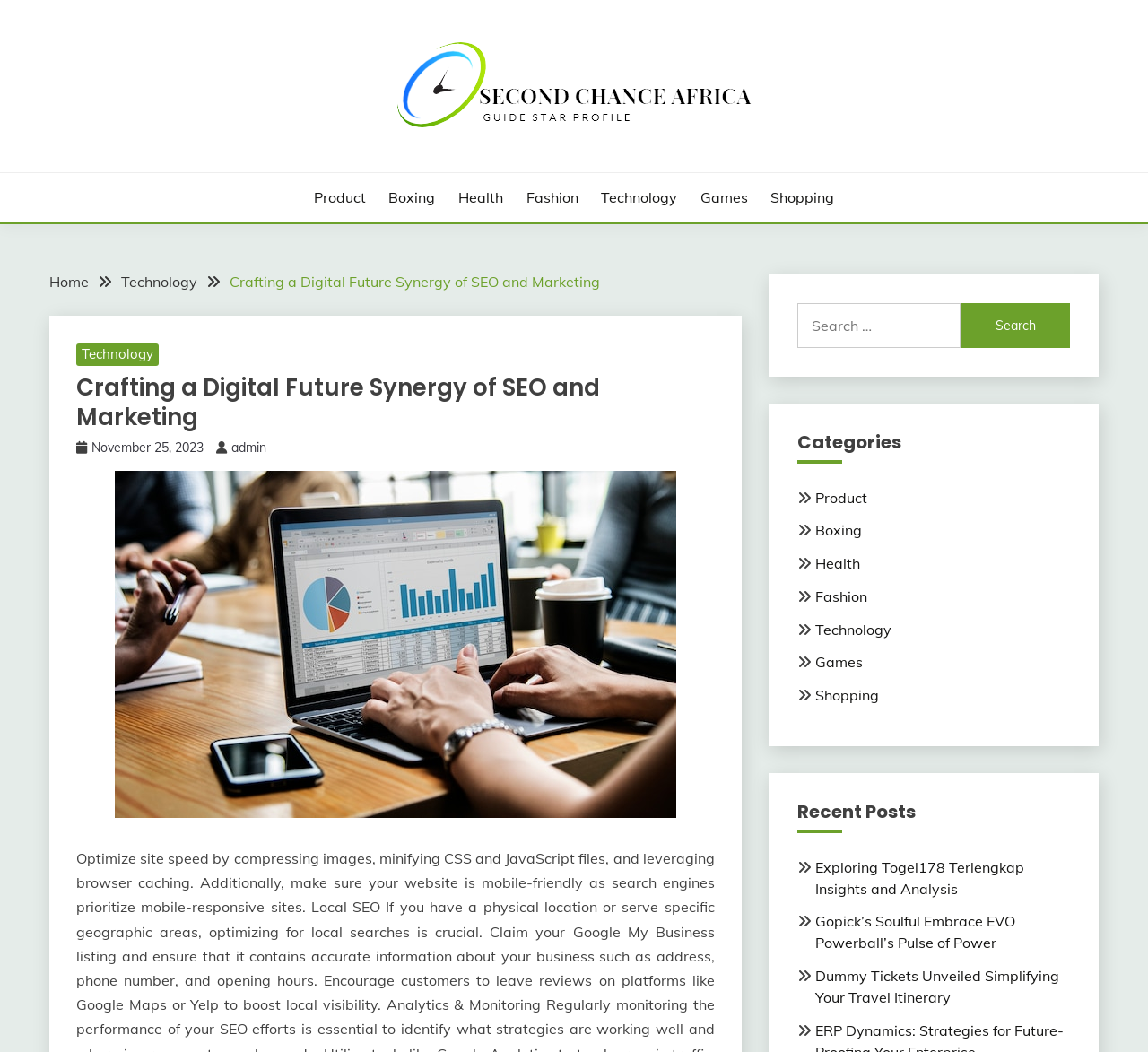Identify the bounding box coordinates for the UI element that matches this description: "PARTNERS".

None